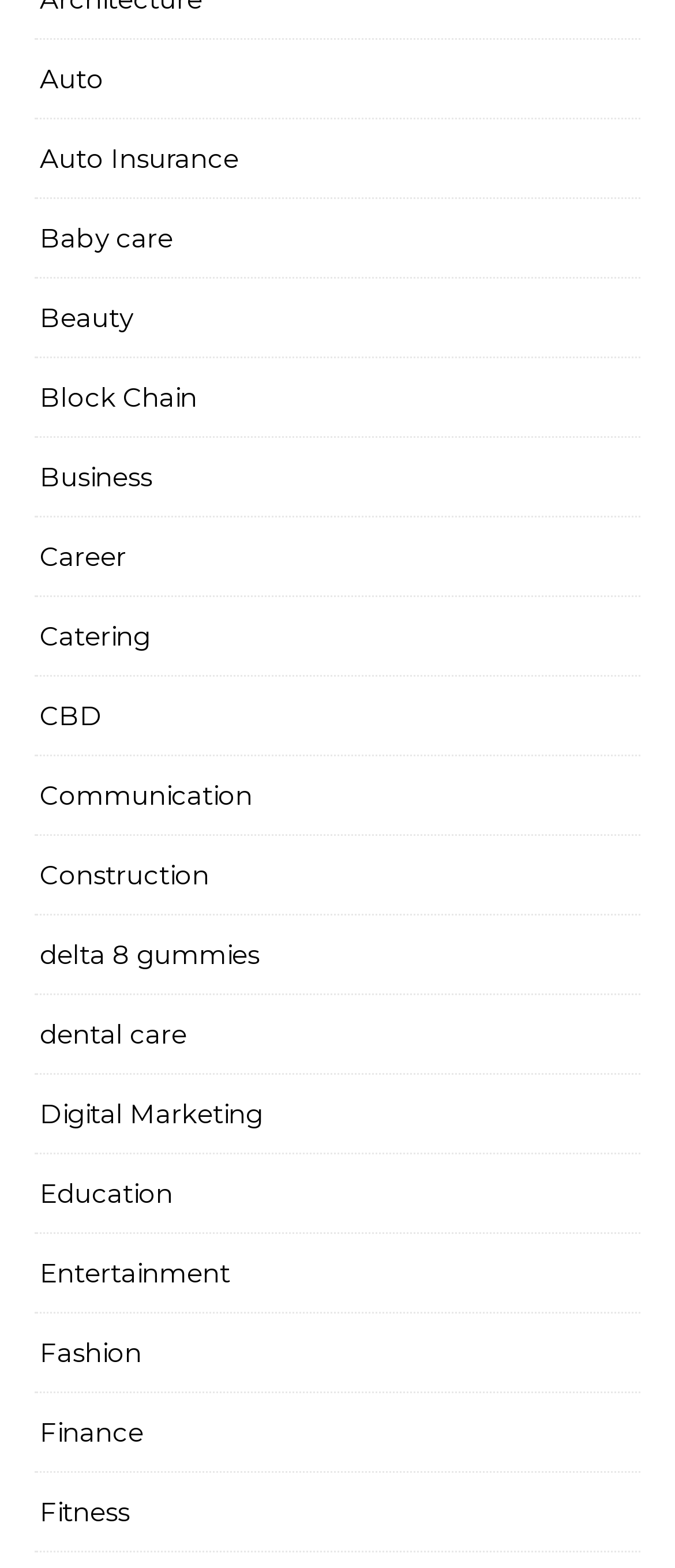Show the bounding box coordinates of the region that should be clicked to follow the instruction: "visit the Beauty page."

[0.059, 0.178, 0.197, 0.228]